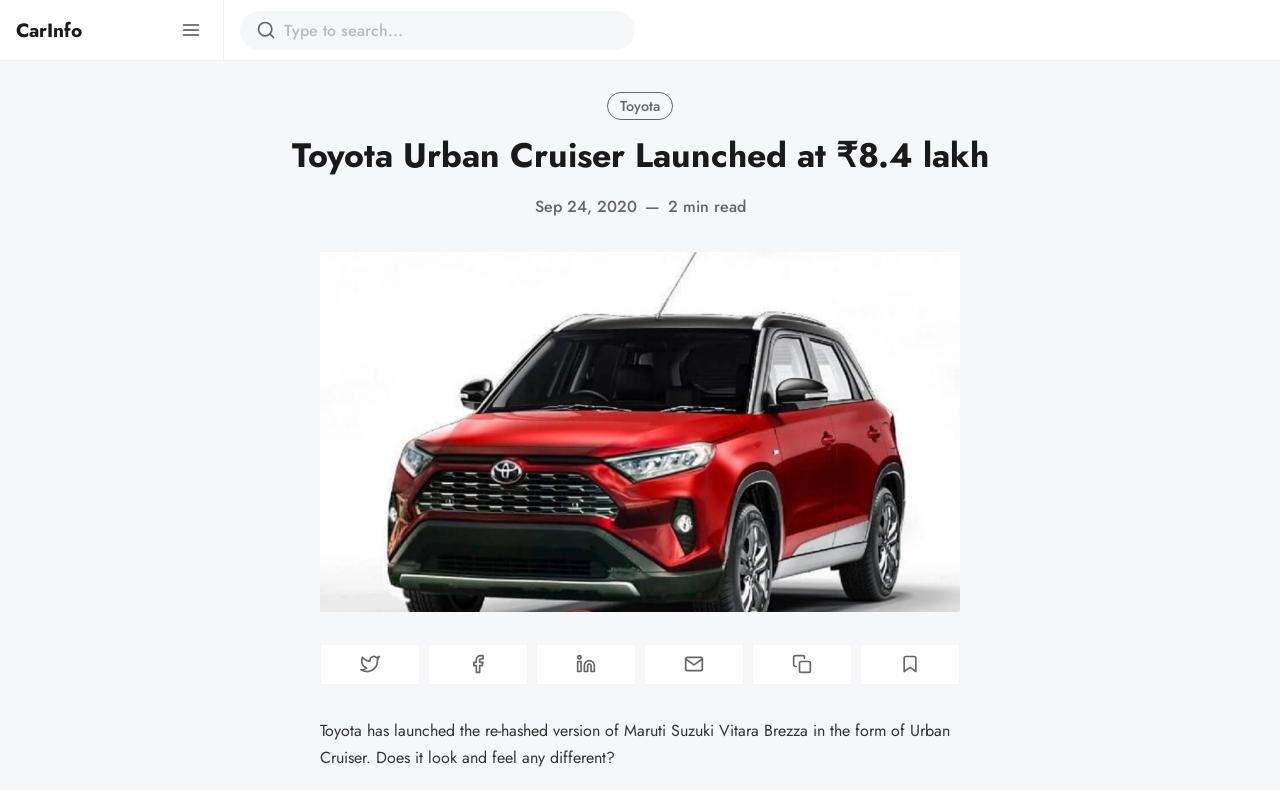Given the webpage screenshot and the description, determine the bounding box coordinates (top-left x, top-left y, bottom-right x, bottom-right y) that define the location of the UI element matching this description: placeholder="Type to search..." title="Search"

[0.222, 0.023, 0.483, 0.053]